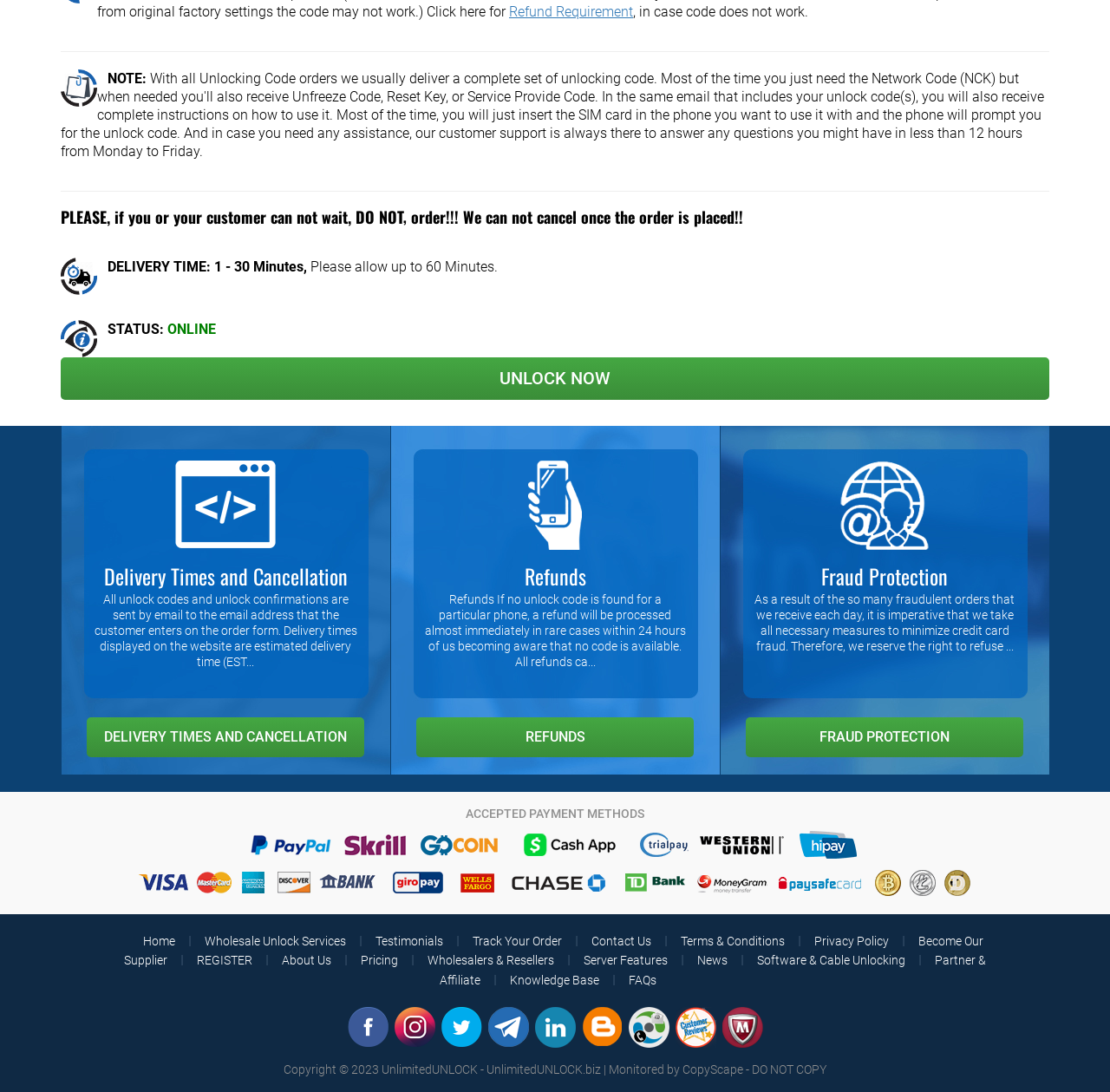Please identify the bounding box coordinates of the clickable area that will fulfill the following instruction: "Read the DELIVERY TIMES AND CANCELLATION information". The coordinates should be in the format of four float numbers between 0 and 1, i.e., [left, top, right, bottom].

[0.055, 0.422, 0.352, 0.538]